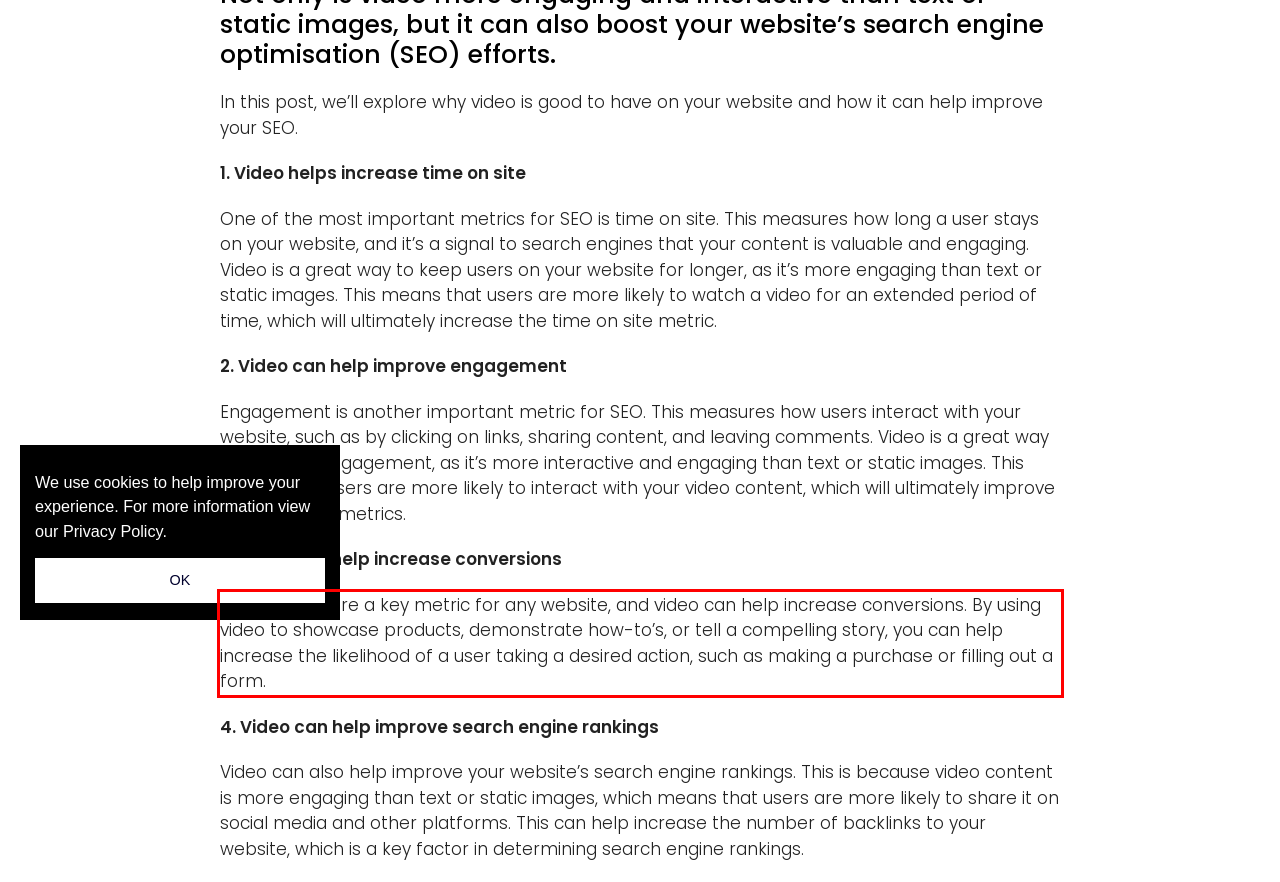You are given a webpage screenshot with a red bounding box around a UI element. Extract and generate the text inside this red bounding box.

Conversions are a key metric for any website, and video can help increase conversions. By using video to showcase products, demonstrate how-to’s, or tell a compelling story, you can help increase the likelihood of a user taking a desired action, such as making a purchase or filling out a form.